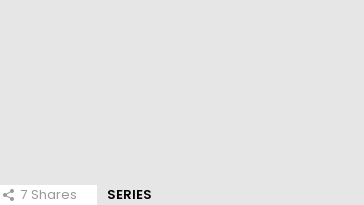Craft a detailed explanation of the image.

The image features a minimalist design with a light gray background. On the left side, there is a counter indicating "7 Shares," suggesting the amount of social engagement the content has received. This is likely related to a specific article or series on the site. On the right side, the bold text reads "SERIES," which may denote a category or section under which the related articles or content can be found. The layout emphasizes both the share count and the classification of the content, making it easy for viewers to understand the popularity and context of the information presented.